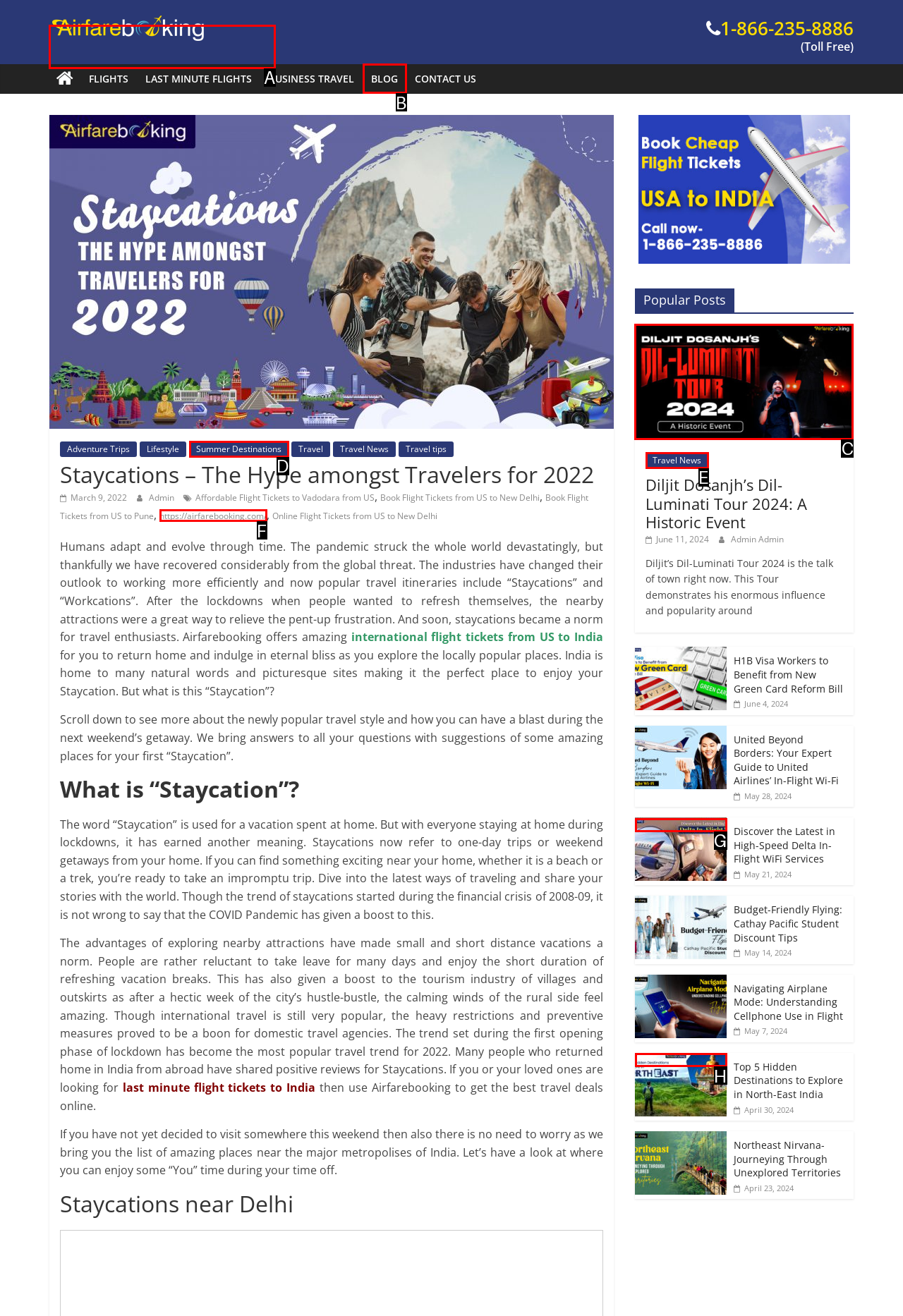From the given choices, which option should you click to complete this task: Learn about Diljit Dosanjh’s Dil-Luminati Tour 2024? Answer with the letter of the correct option.

C